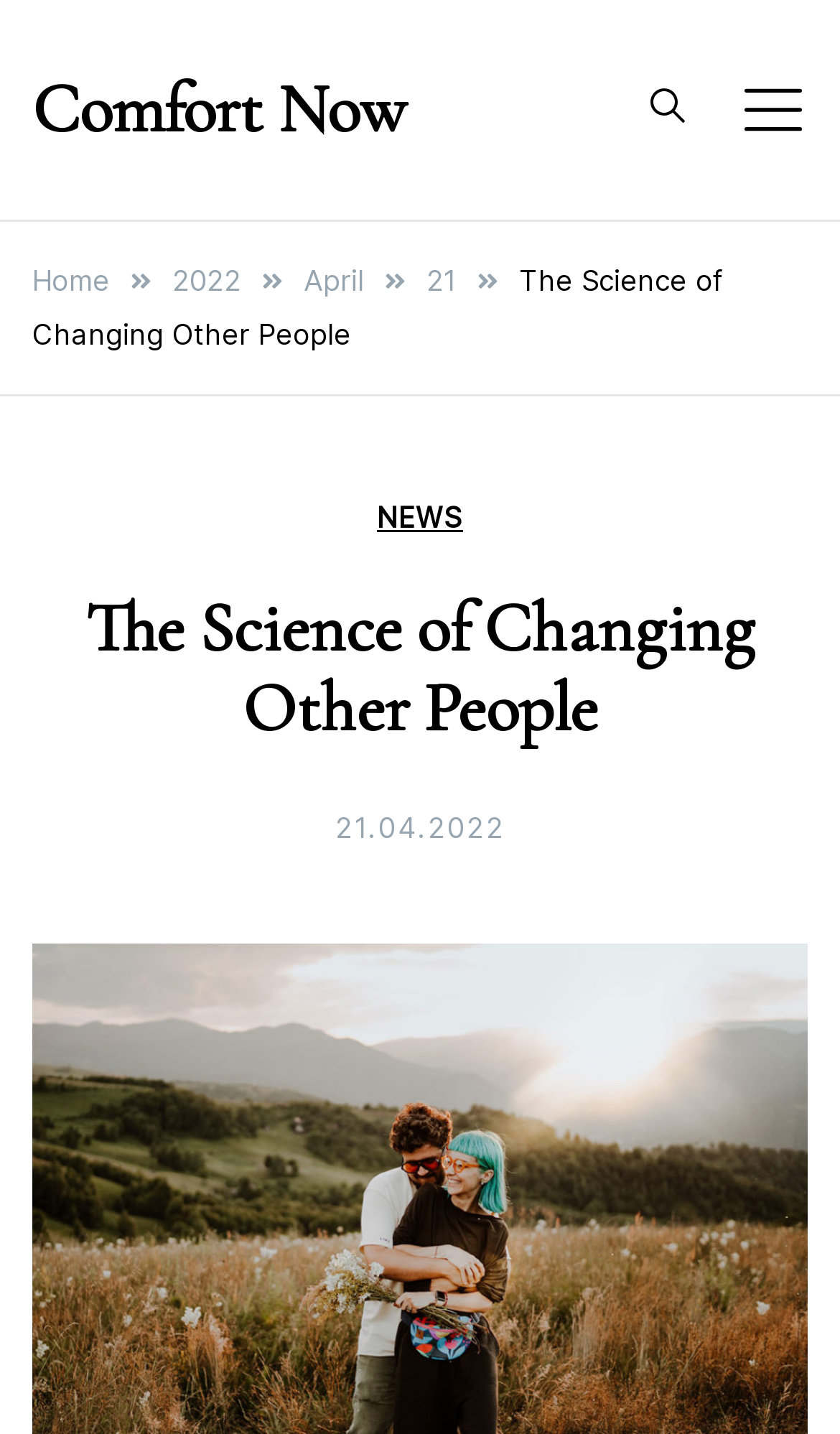Using the description "aria-label="Toggle mobile menu"", predict the bounding box of the relevant HTML element.

[0.879, 0.052, 0.962, 0.1]